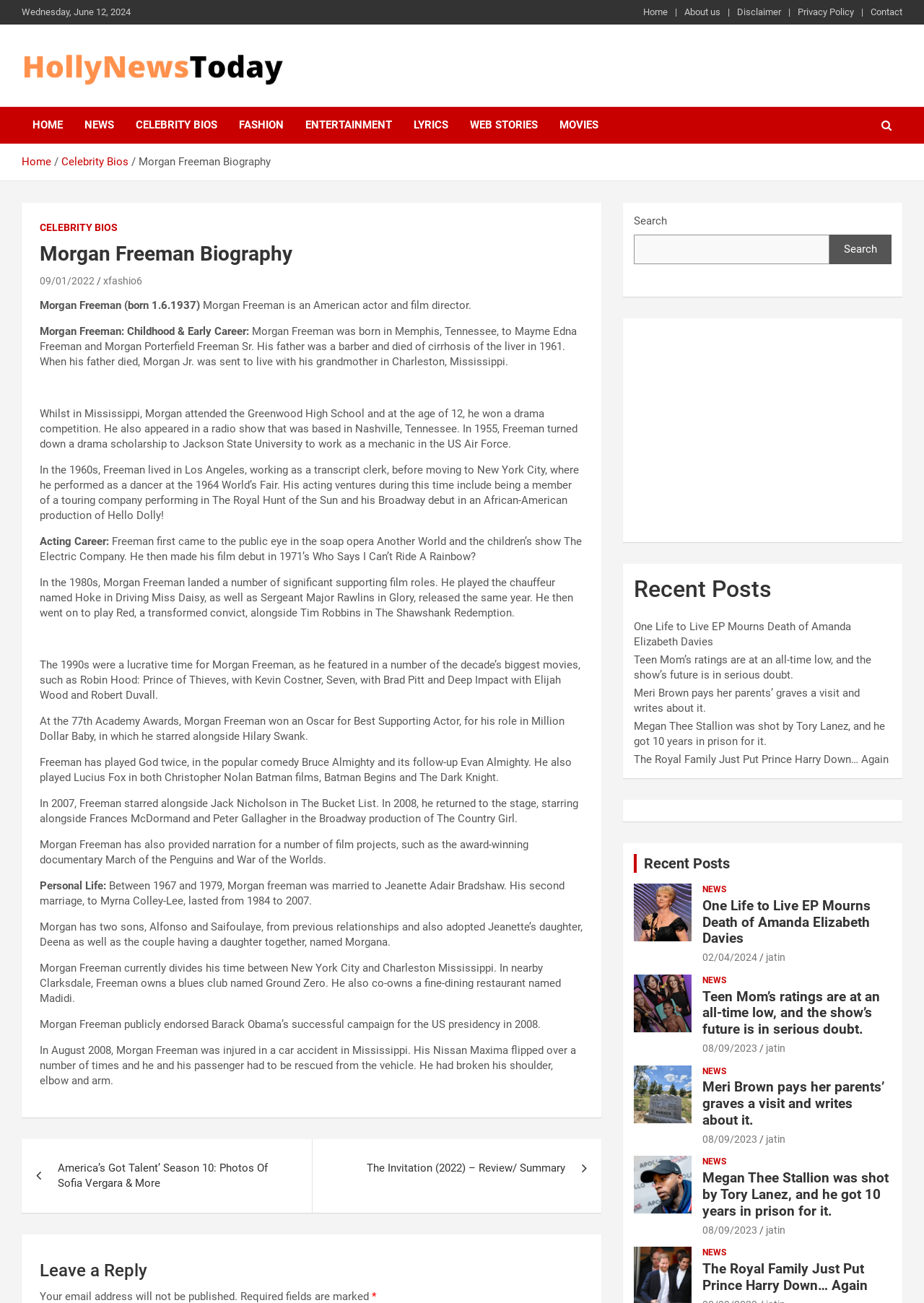What is the name of the blues club owned by Morgan Freeman?
Using the image, respond with a single word or phrase.

Ground Zero